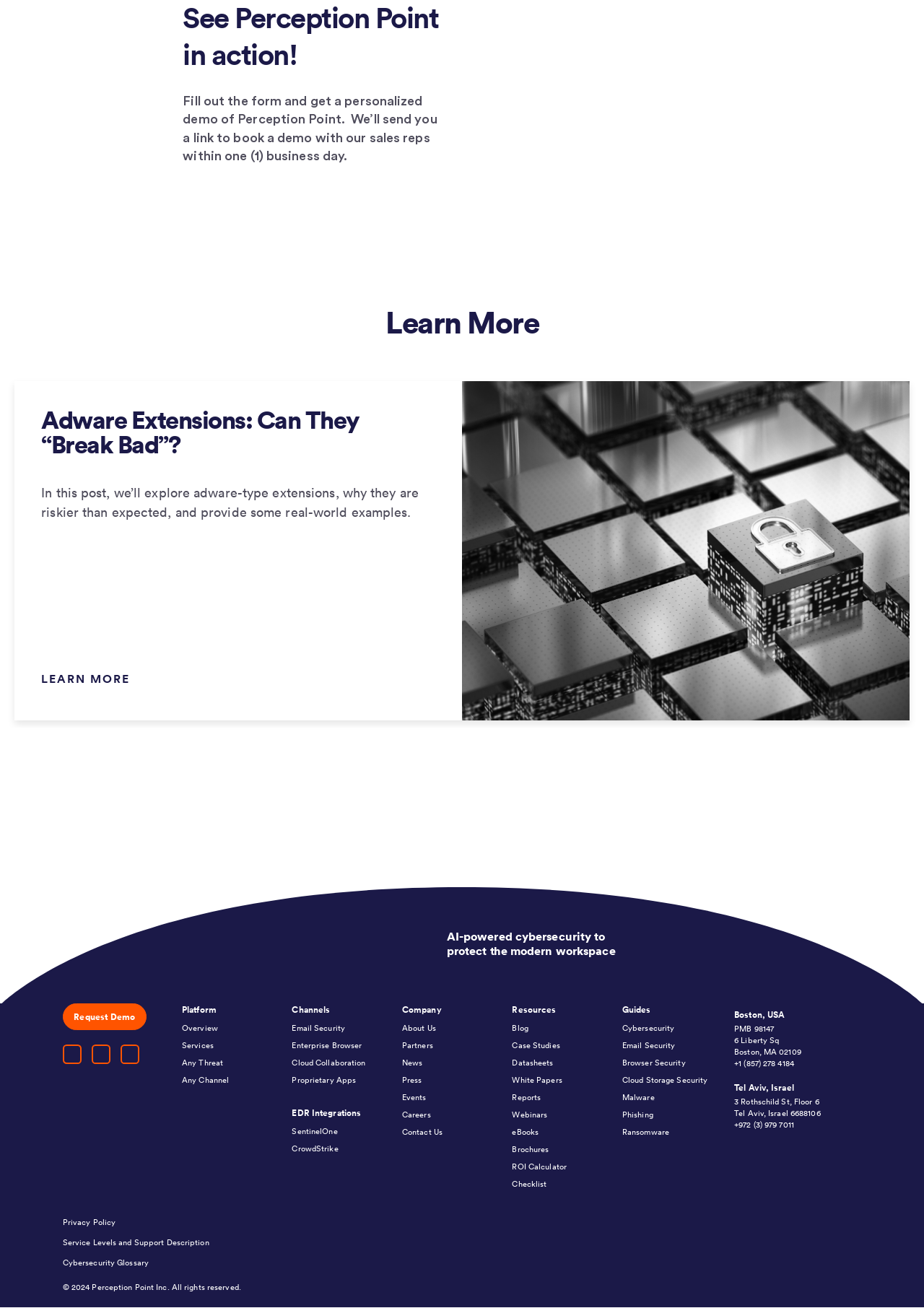Kindly determine the bounding box coordinates for the area that needs to be clicked to execute this instruction: "View the company's LinkedIn page".

[0.099, 0.8, 0.12, 0.814]